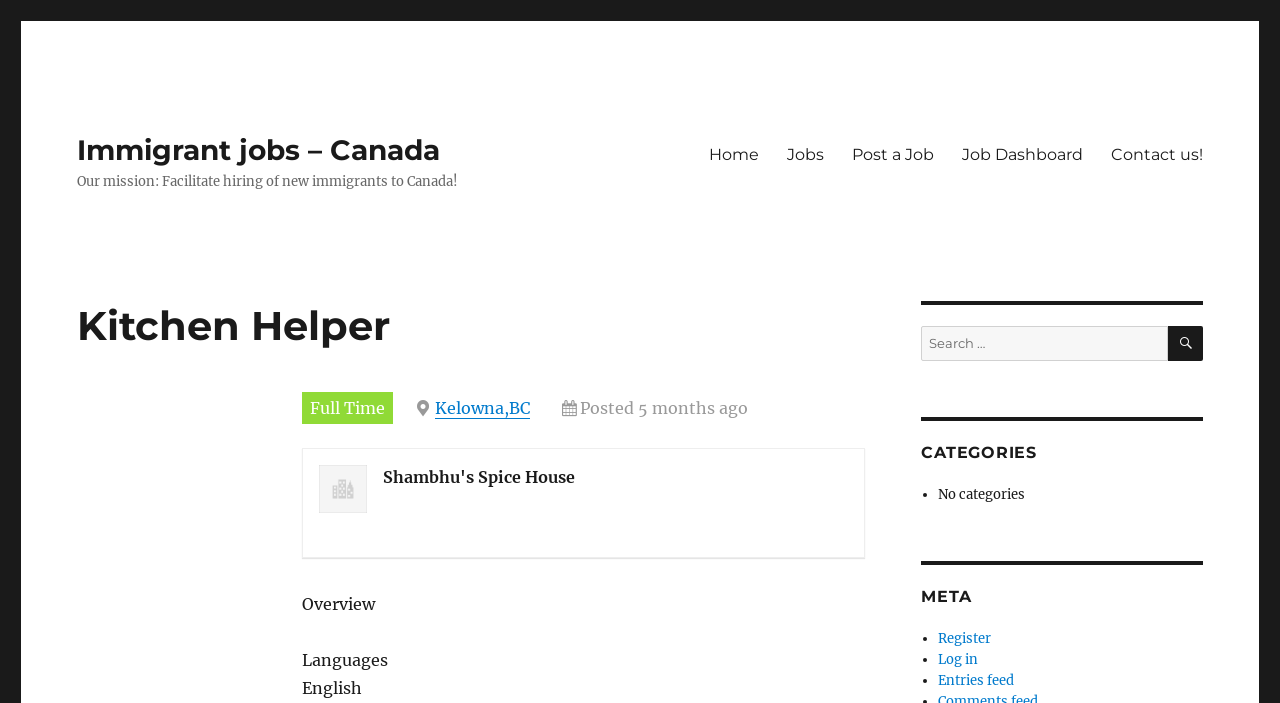Where is the job located?
Based on the image, give a concise answer in the form of a single word or short phrase.

Kelowna, BC